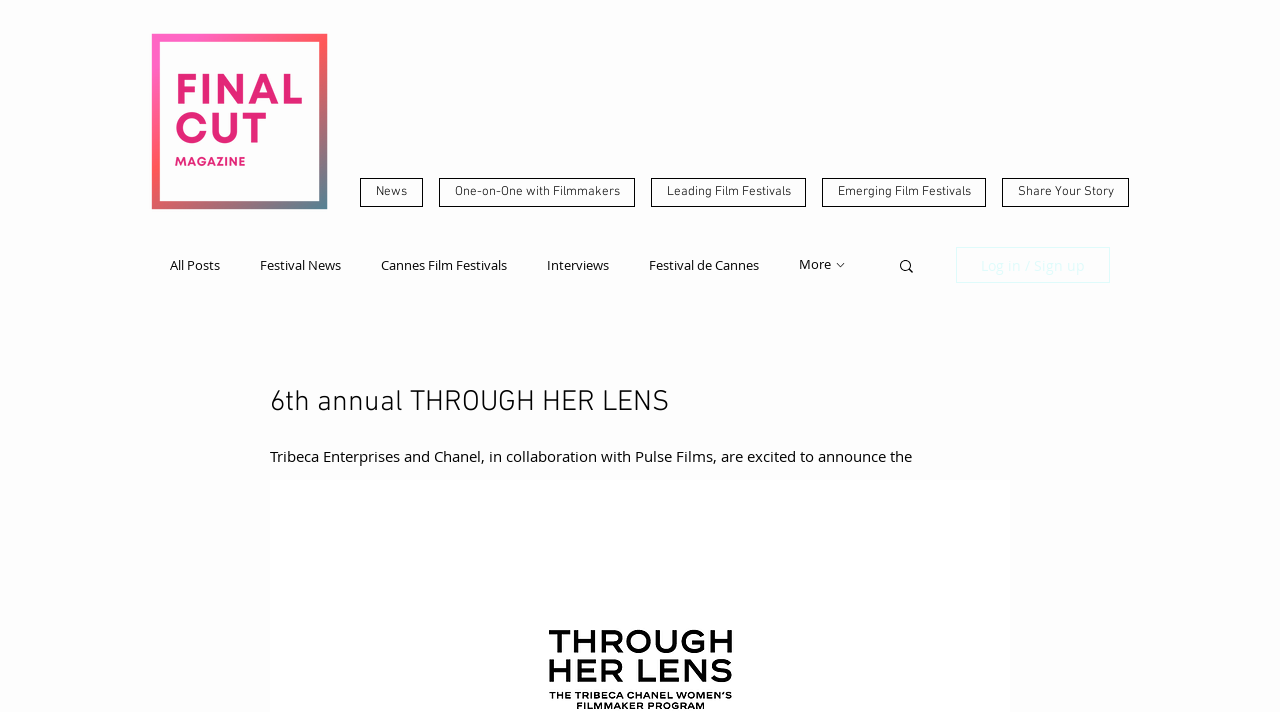Please find and report the bounding box coordinates of the element to click in order to perform the following action: "Go to One-on-One with Filmmakers". The coordinates should be expressed as four float numbers between 0 and 1, in the format [left, top, right, bottom].

[0.343, 0.25, 0.496, 0.291]